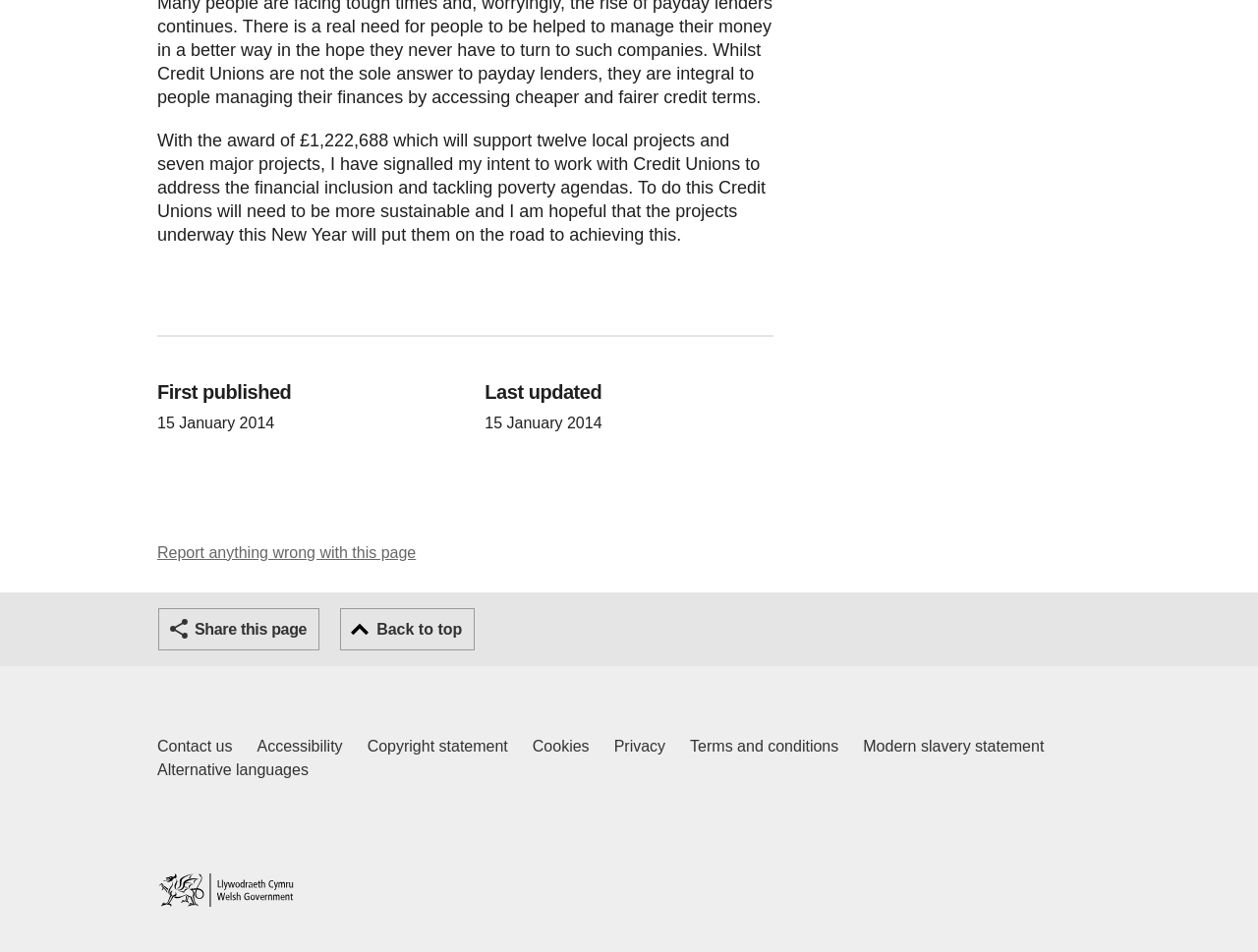Please give a succinct answer using a single word or phrase:
What is the purpose of the Credit Unions?

Address financial inclusion and tackle poverty